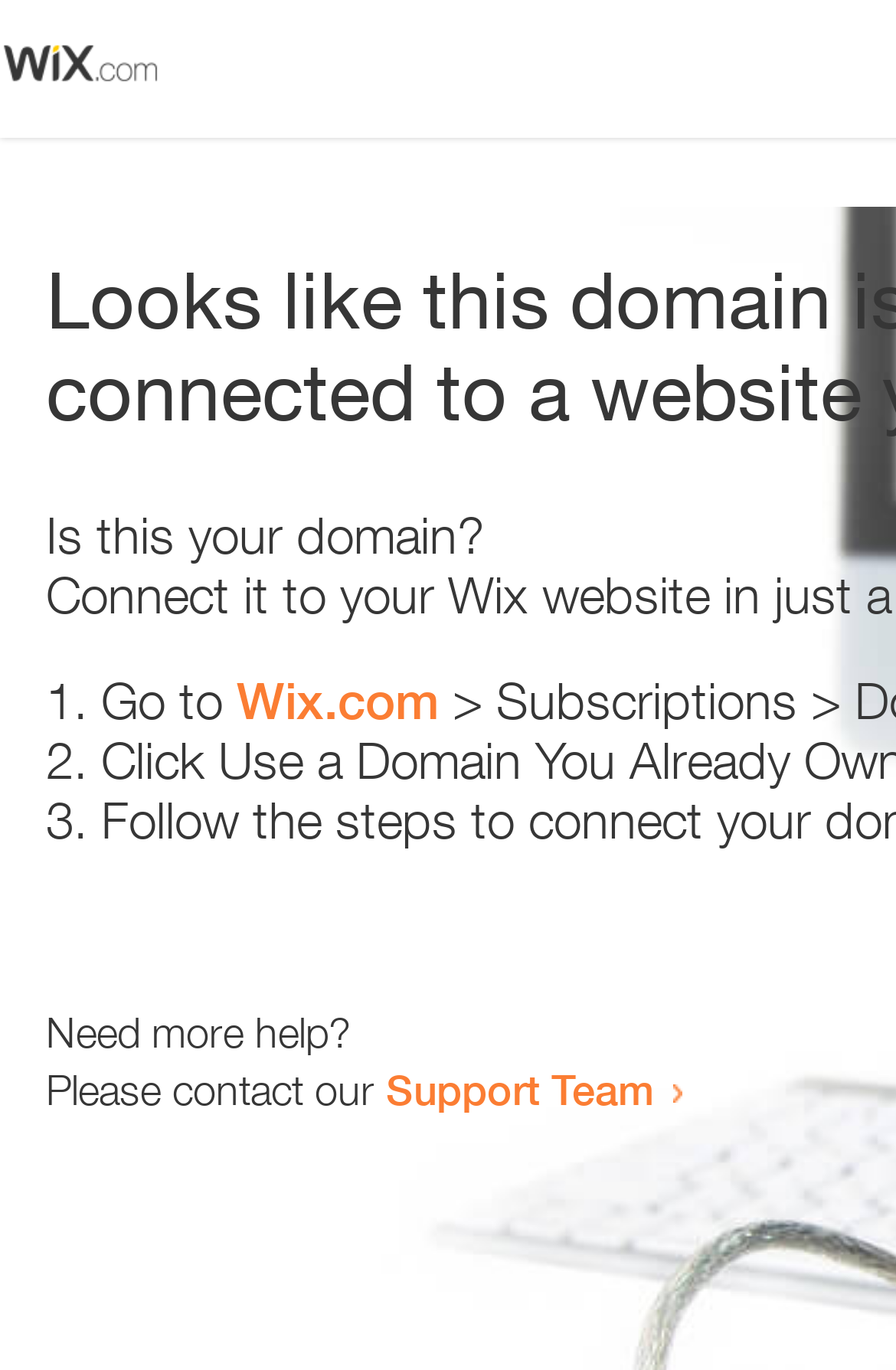Who should you contact if you need more help?
Based on the image, provide your answer in one word or phrase.

Support Team